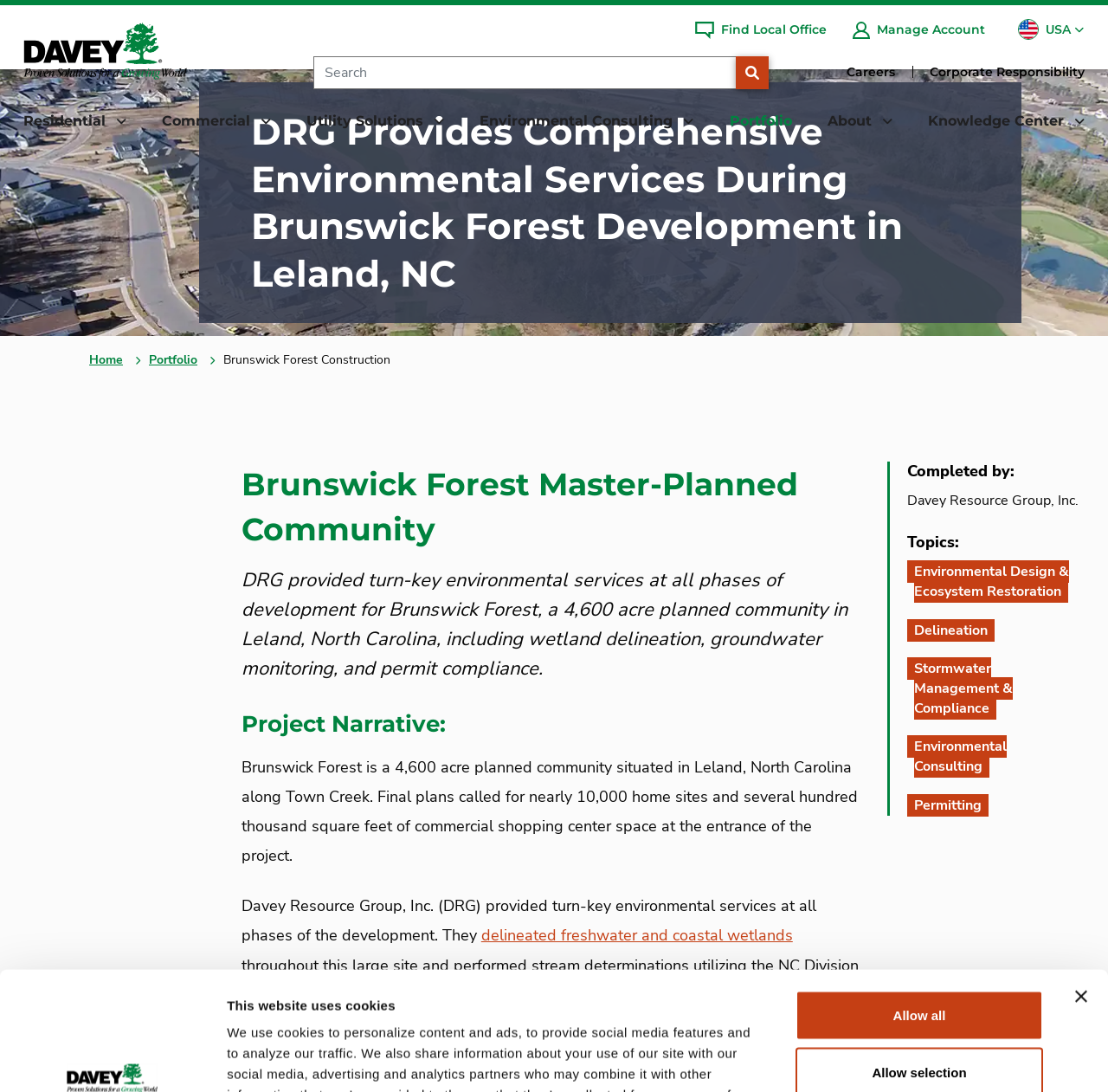Kindly determine the bounding box coordinates for the area that needs to be clicked to execute this instruction: "Go to Find Local Office".

[0.627, 0.019, 0.746, 0.036]